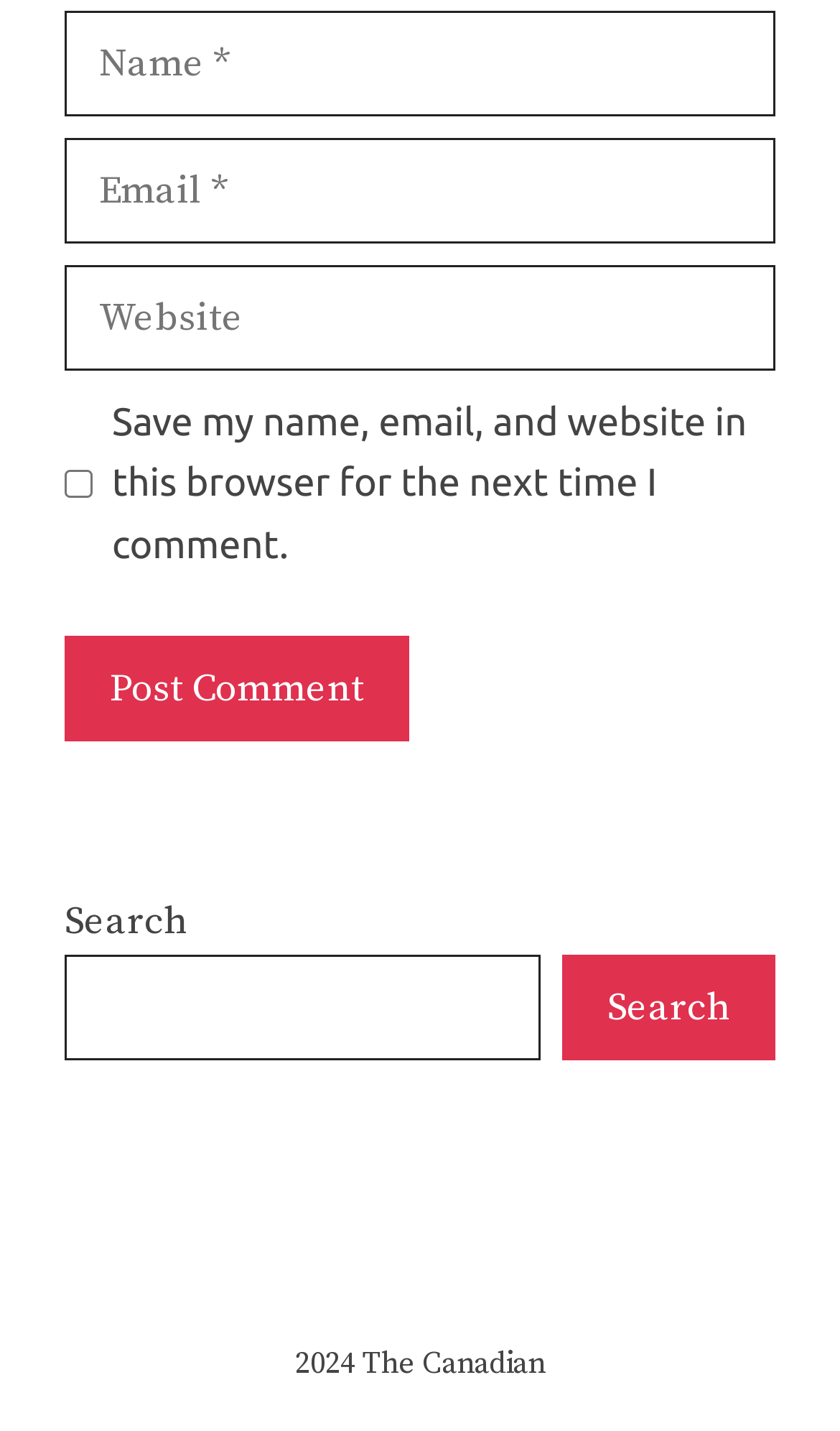What is the function of the button at the bottom?
Using the image, provide a concise answer in one word or a short phrase.

Post Comment